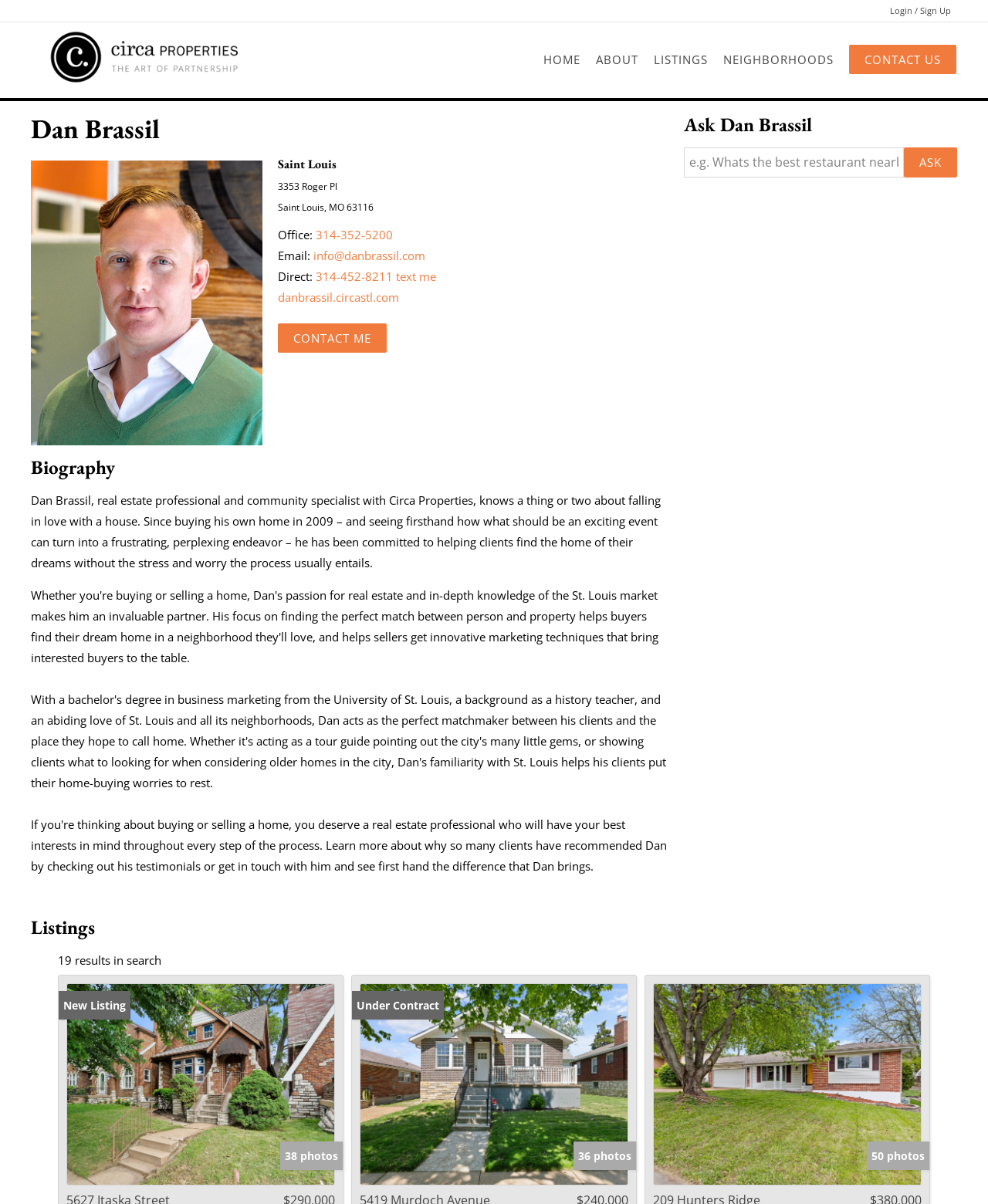With reference to the screenshot, provide a detailed response to the question below:
How many listings are shown on the webpage?

The webpage displays 19 listings, as indicated by the text '19 results in search' below the 'Listings' heading.